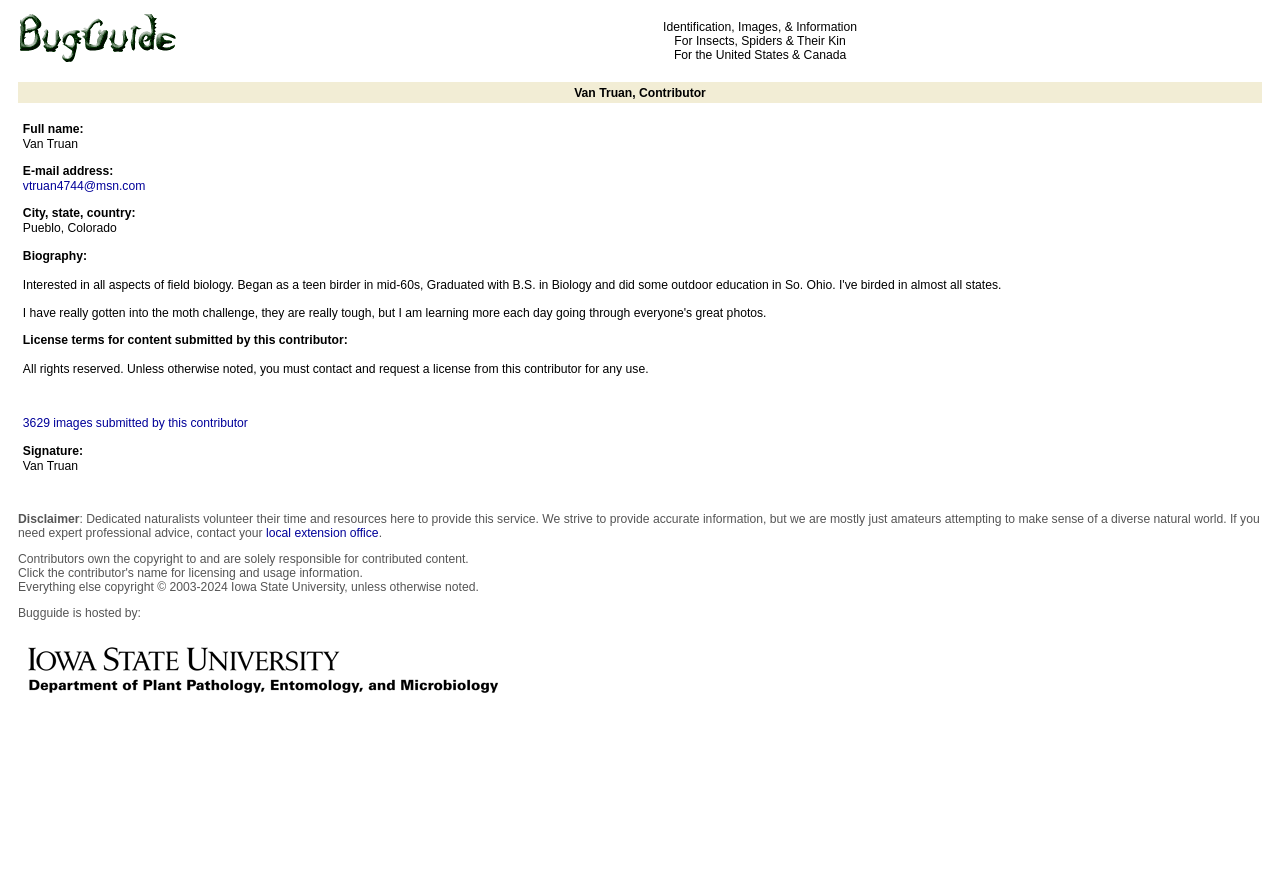Give a one-word or one-phrase response to the question: 
What is the purpose of BugGuide?

Identification, images, and information for insects, spiders, and their kin